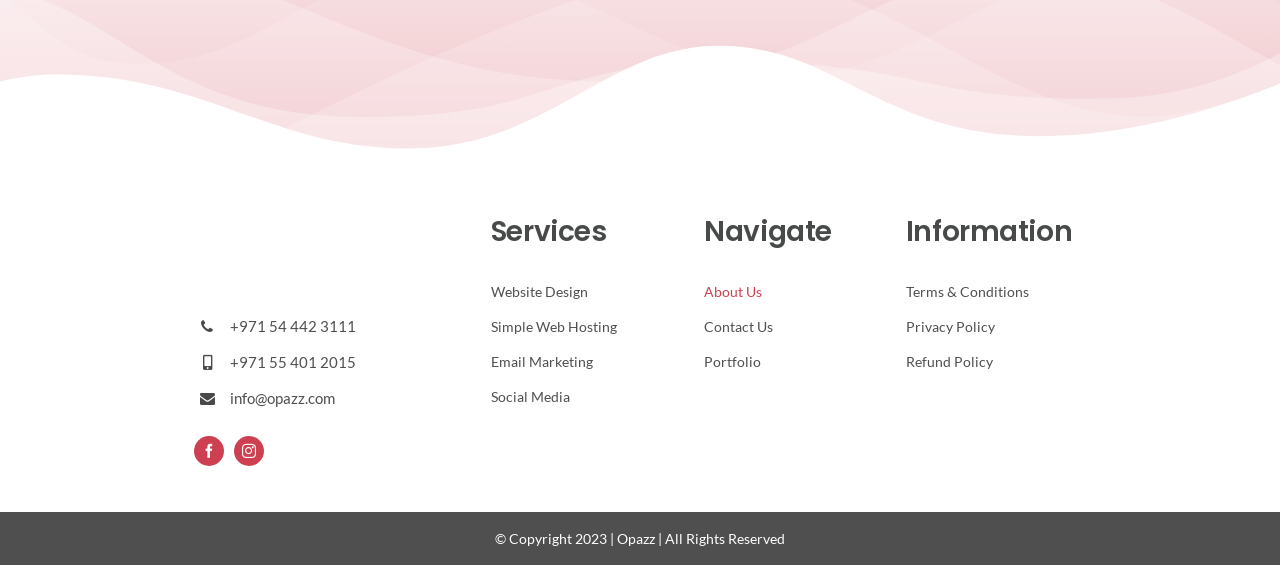What is the last item in the 'Services' menu?
Using the visual information from the image, give a one-word or short-phrase answer.

Social Media